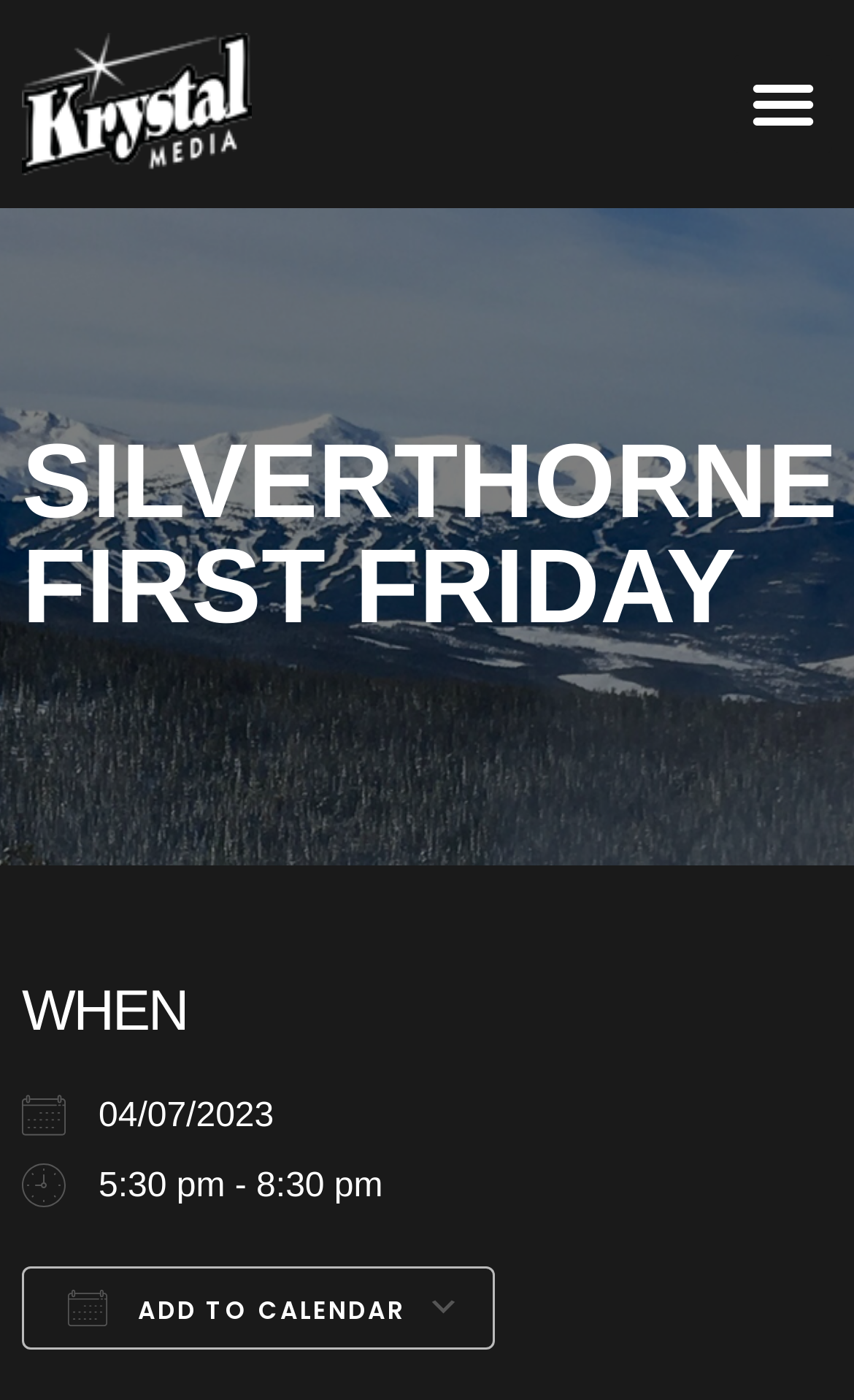Can you extract the headline from the webpage for me?

SILVERTHORNE FIRST FRIDAY